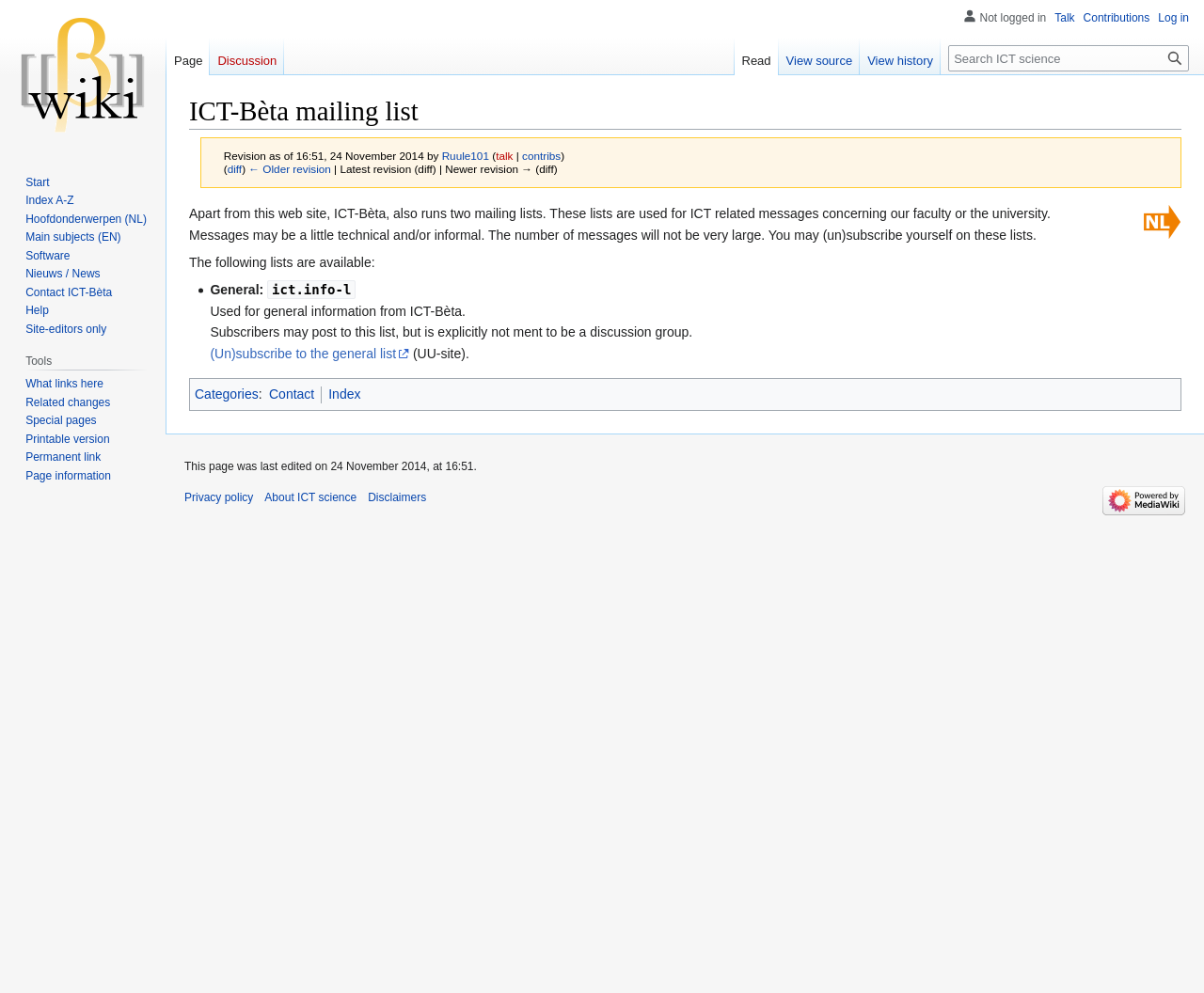Predict the bounding box of the UI element that fits this description: "Categories".

[0.162, 0.39, 0.215, 0.405]